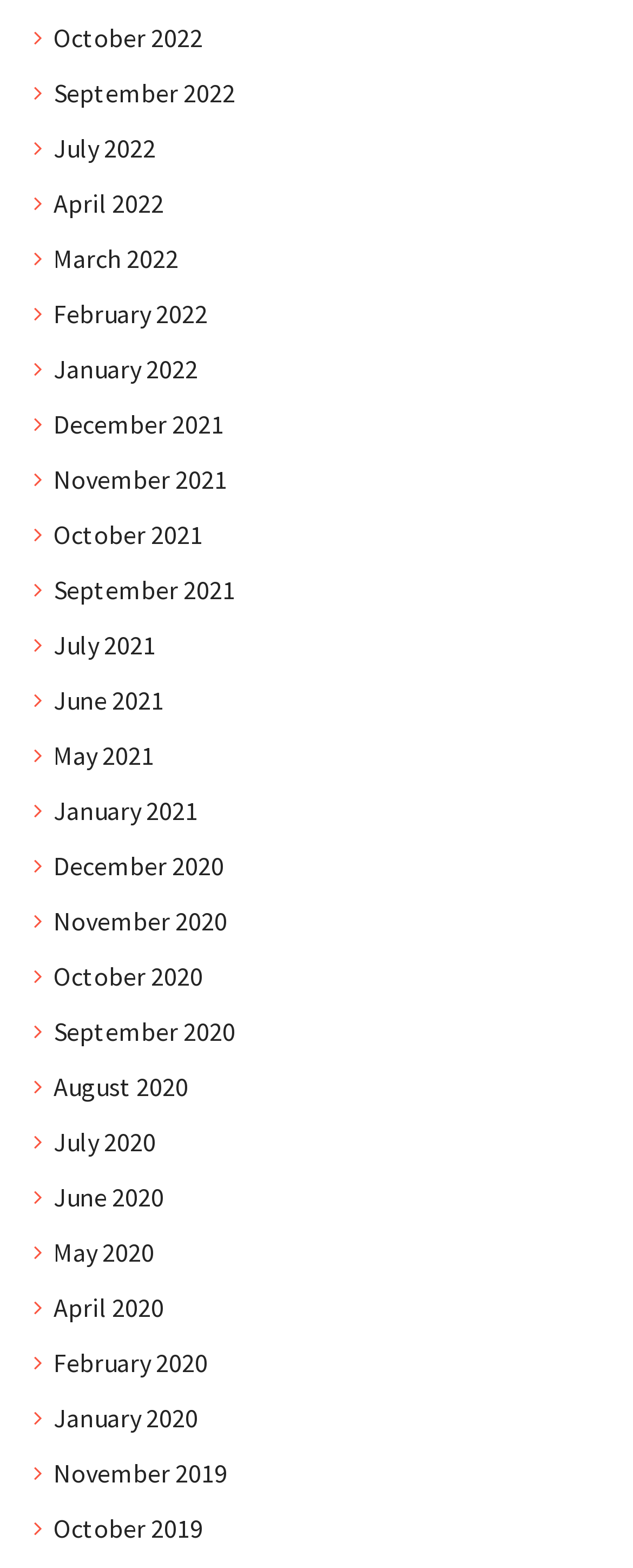Please identify the bounding box coordinates of the area that needs to be clicked to follow this instruction: "Go to September 2021".

[0.084, 0.363, 0.371, 0.388]